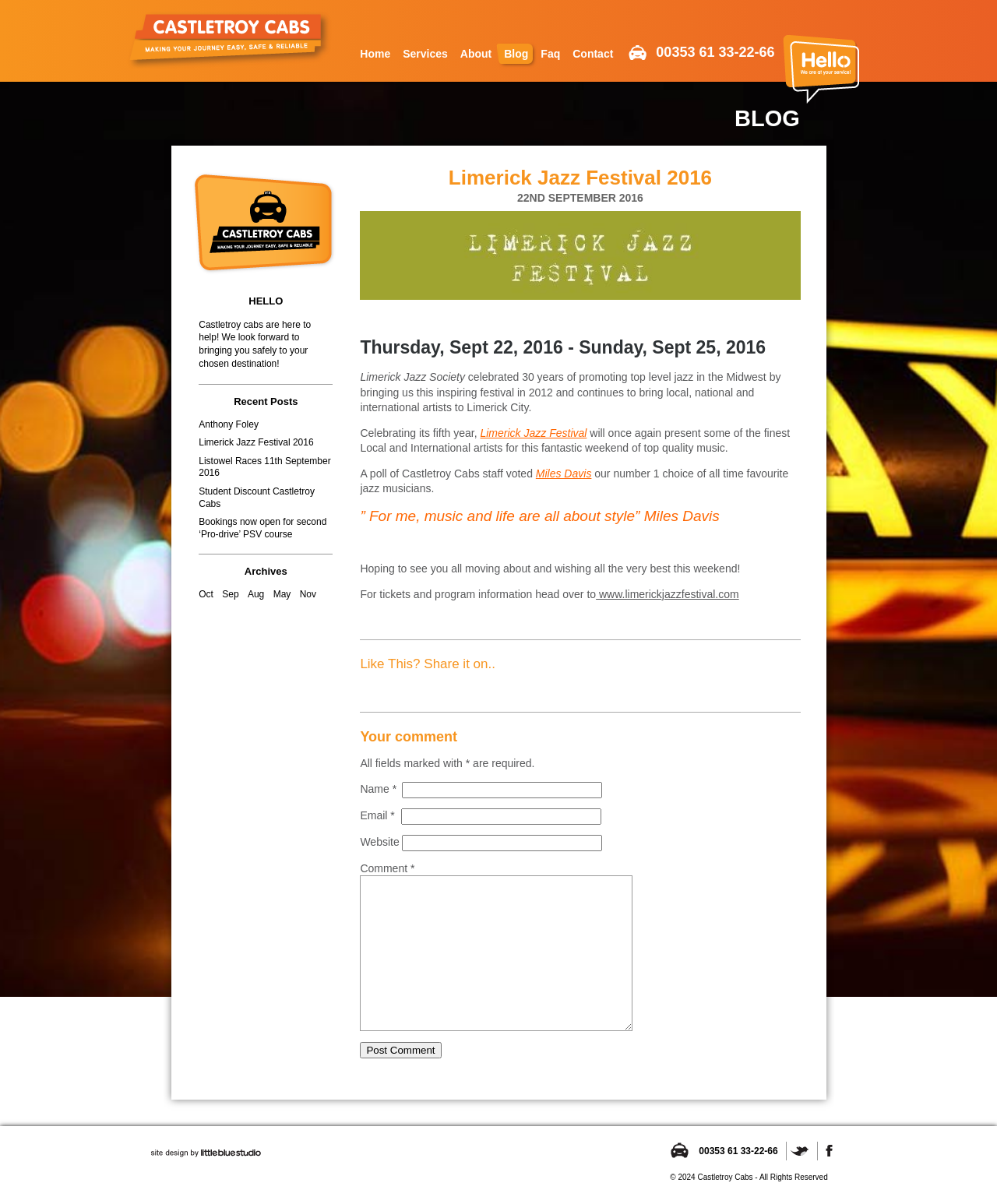Please determine the bounding box coordinates of the clickable area required to carry out the following instruction: "Enter your name in the input field". The coordinates must be four float numbers between 0 and 1, represented as [left, top, right, bottom].

[0.403, 0.649, 0.604, 0.663]